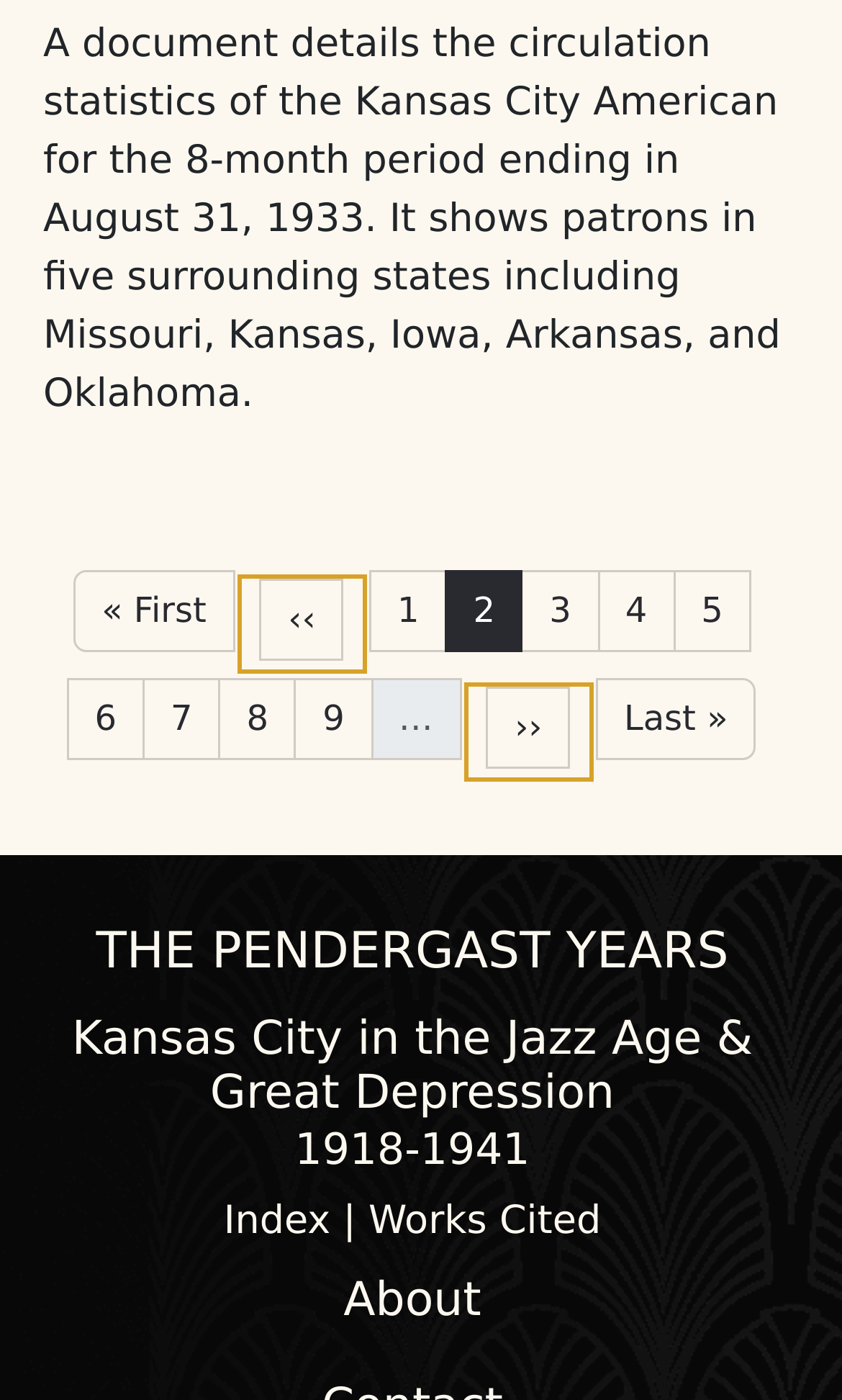Please specify the bounding box coordinates of the element that should be clicked to execute the given instruction: 'Access the index'. Ensure the coordinates are four float numbers between 0 and 1, expressed as [left, top, right, bottom].

[0.266, 0.856, 0.393, 0.889]